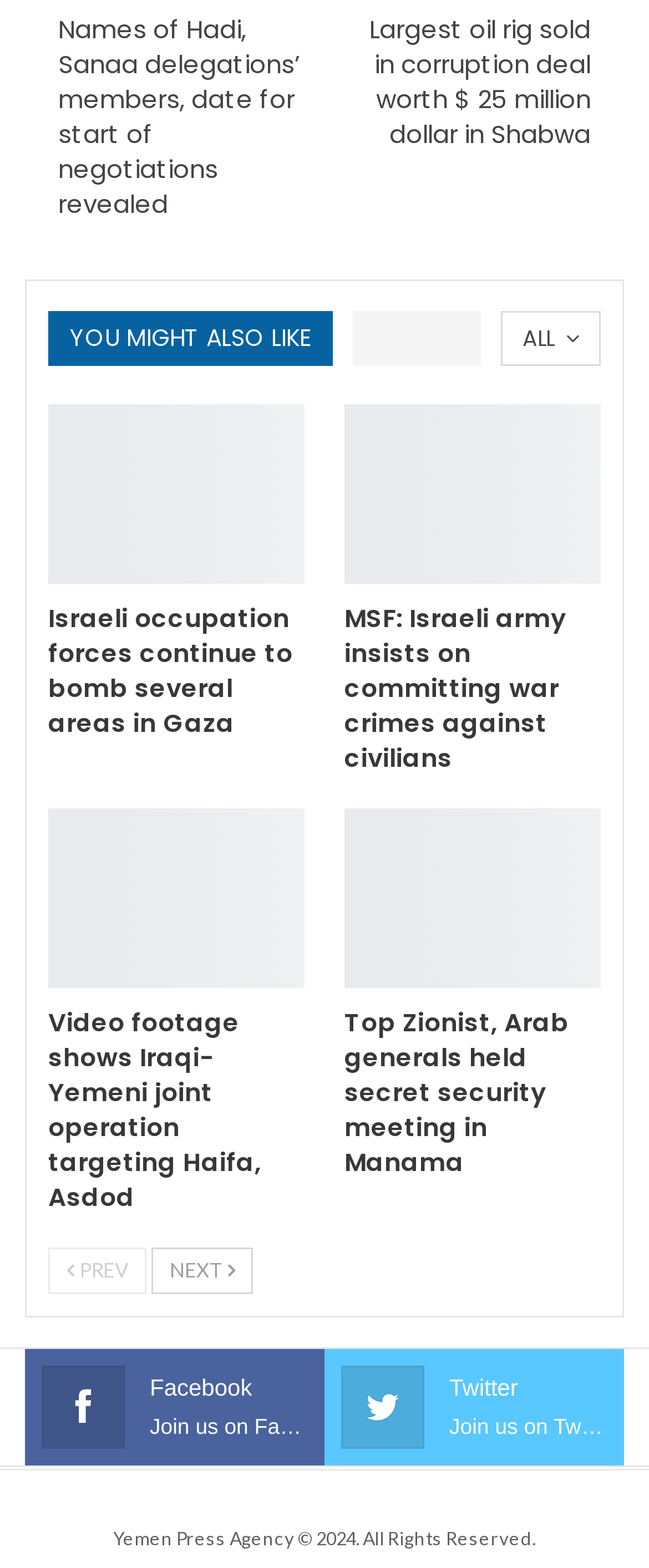Please find the bounding box coordinates of the clickable region needed to complete the following instruction: "Read about Israeli occupation forces bombing Gaza". The bounding box coordinates must consist of four float numbers between 0 and 1, i.e., [left, top, right, bottom].

[0.074, 0.258, 0.469, 0.372]